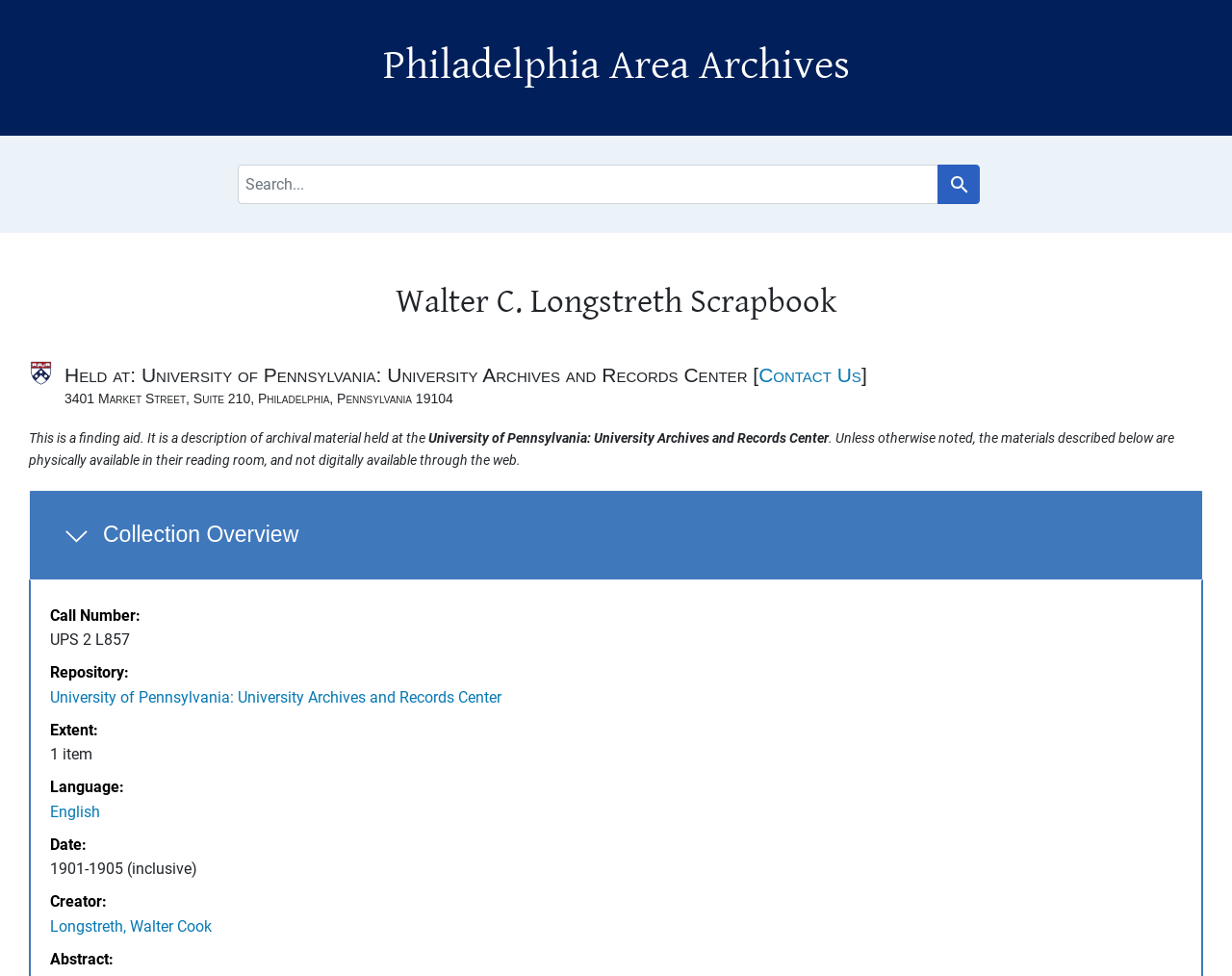Bounding box coordinates are specified in the format (top-left x, top-left y, bottom-right x, bottom-right y). All values are floating point numbers bounded between 0 and 1. Please provide the bounding box coordinate of the region this sentence describes: English

[0.041, 0.822, 0.081, 0.841]